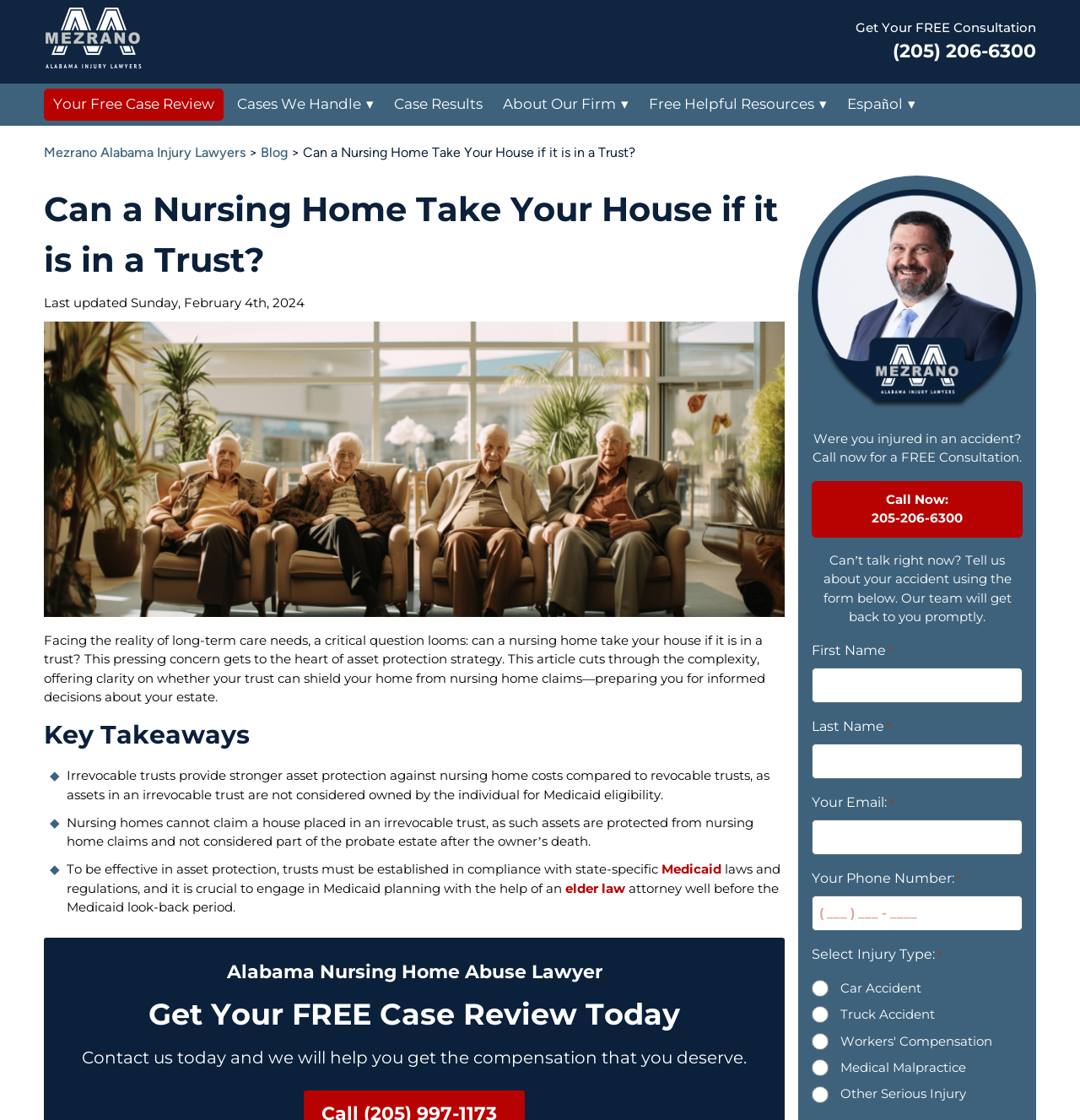Give a short answer using one word or phrase for the question:
What is the topic of the article?

Nursing home taking house in trust